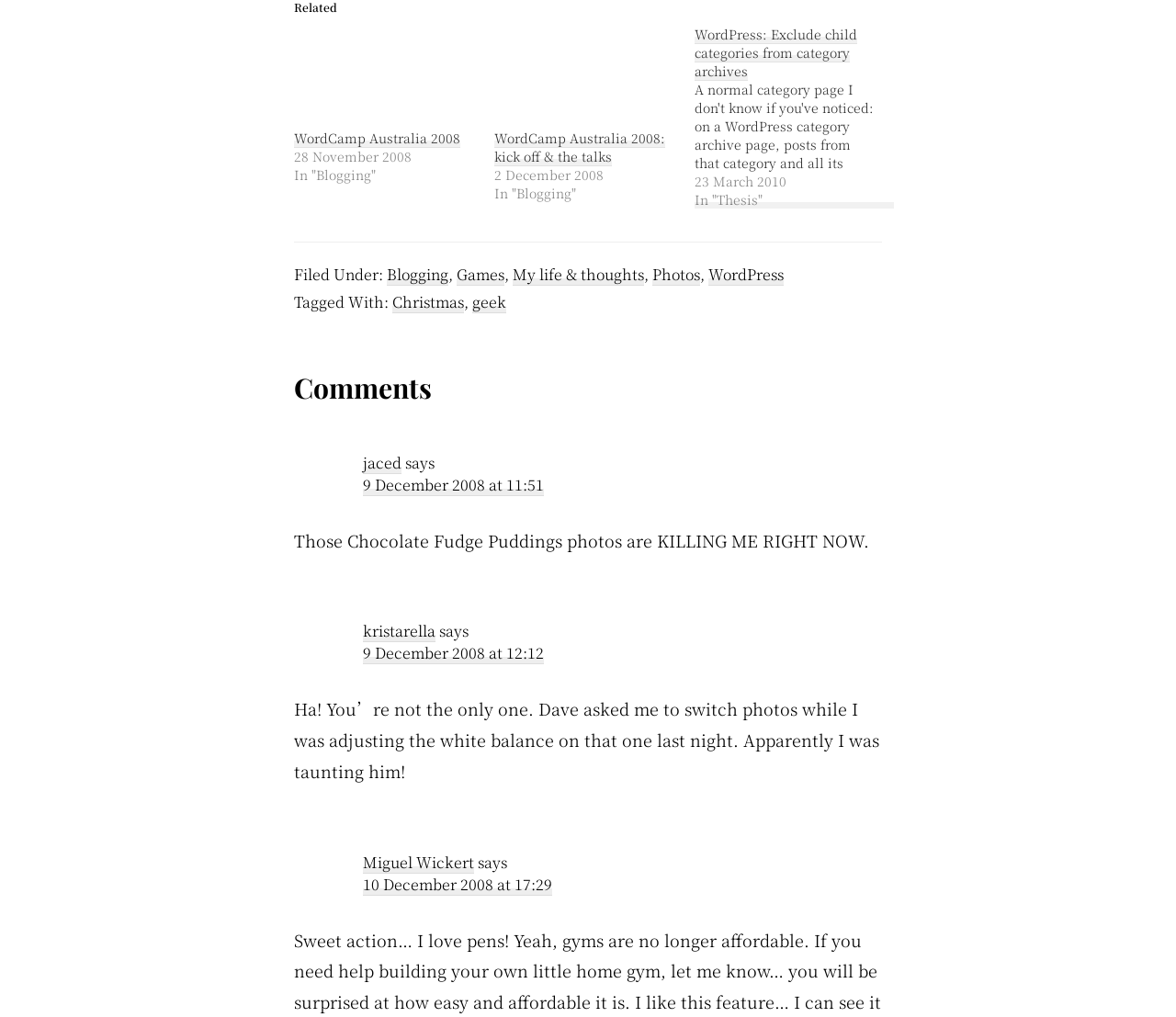Determine the bounding box for the UI element described here: "4th Earl Fife".

None